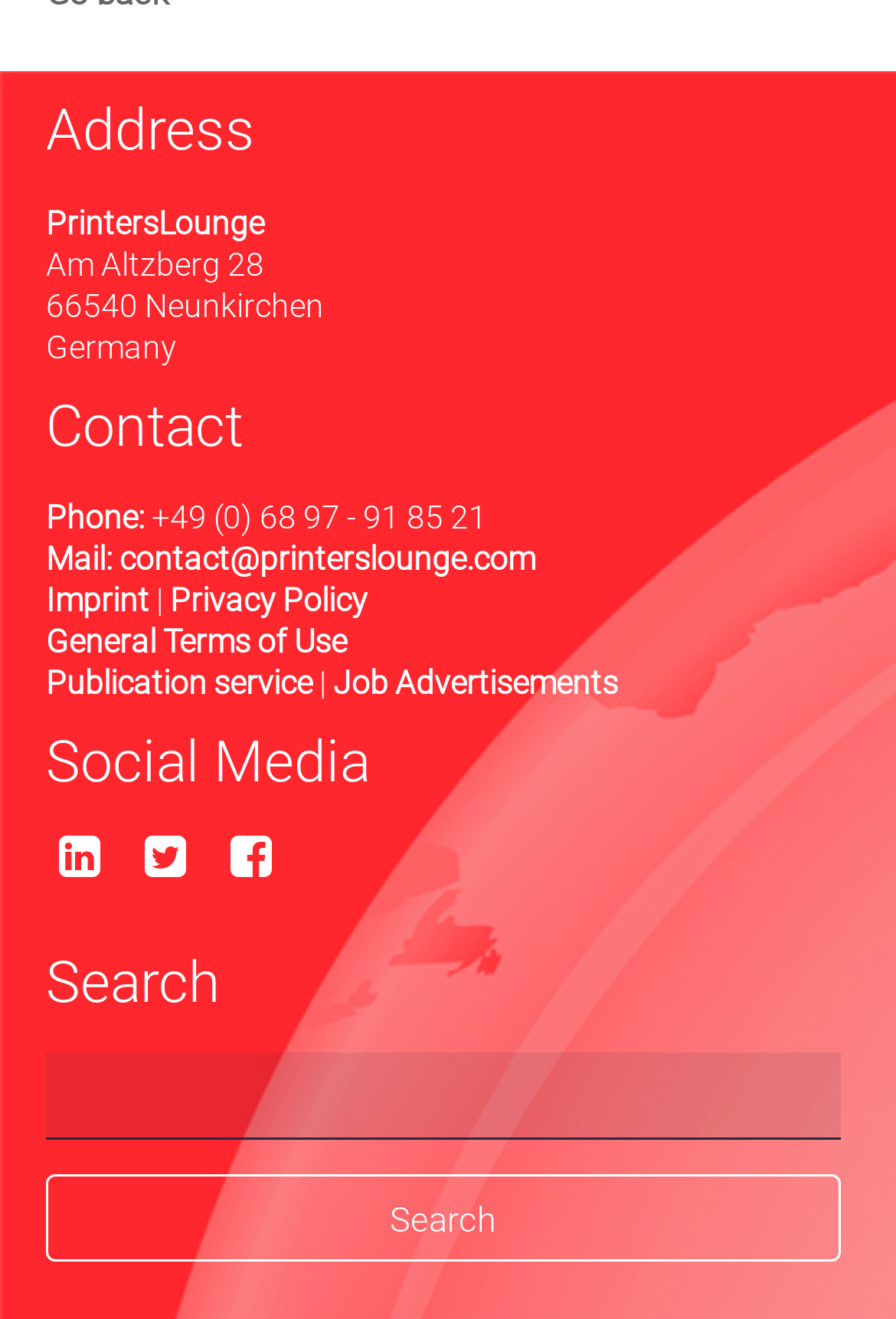From the webpage screenshot, predict the bounding box of the UI element that matches this description: "ABOUT".

None